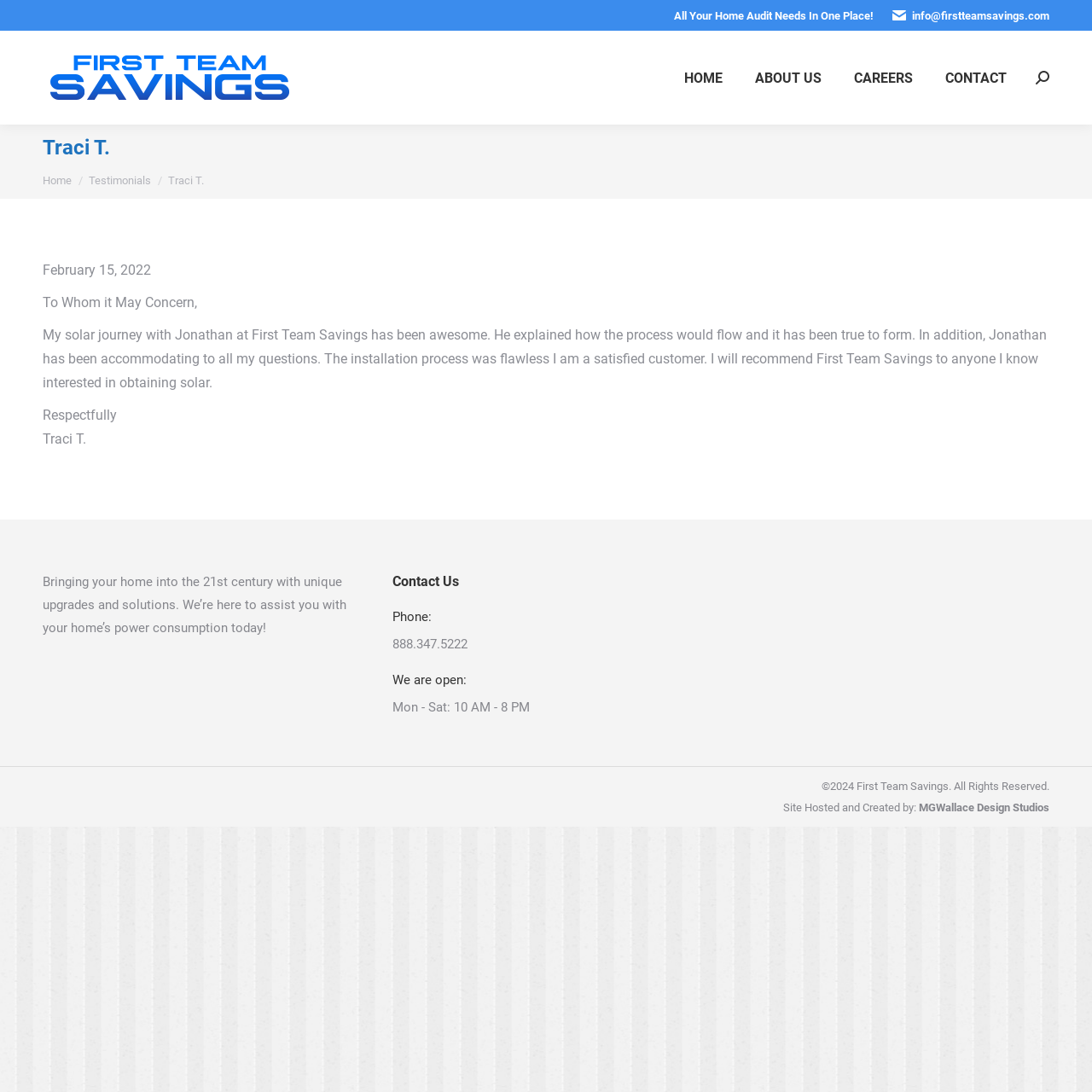Refer to the image and provide a thorough answer to this question:
What is the operating schedule of the company?

I found the operating schedule in the contact information section at the bottom of the webpage, where it is listed as 'We are open: Mon - Sat: 10 AM - 8 PM'.